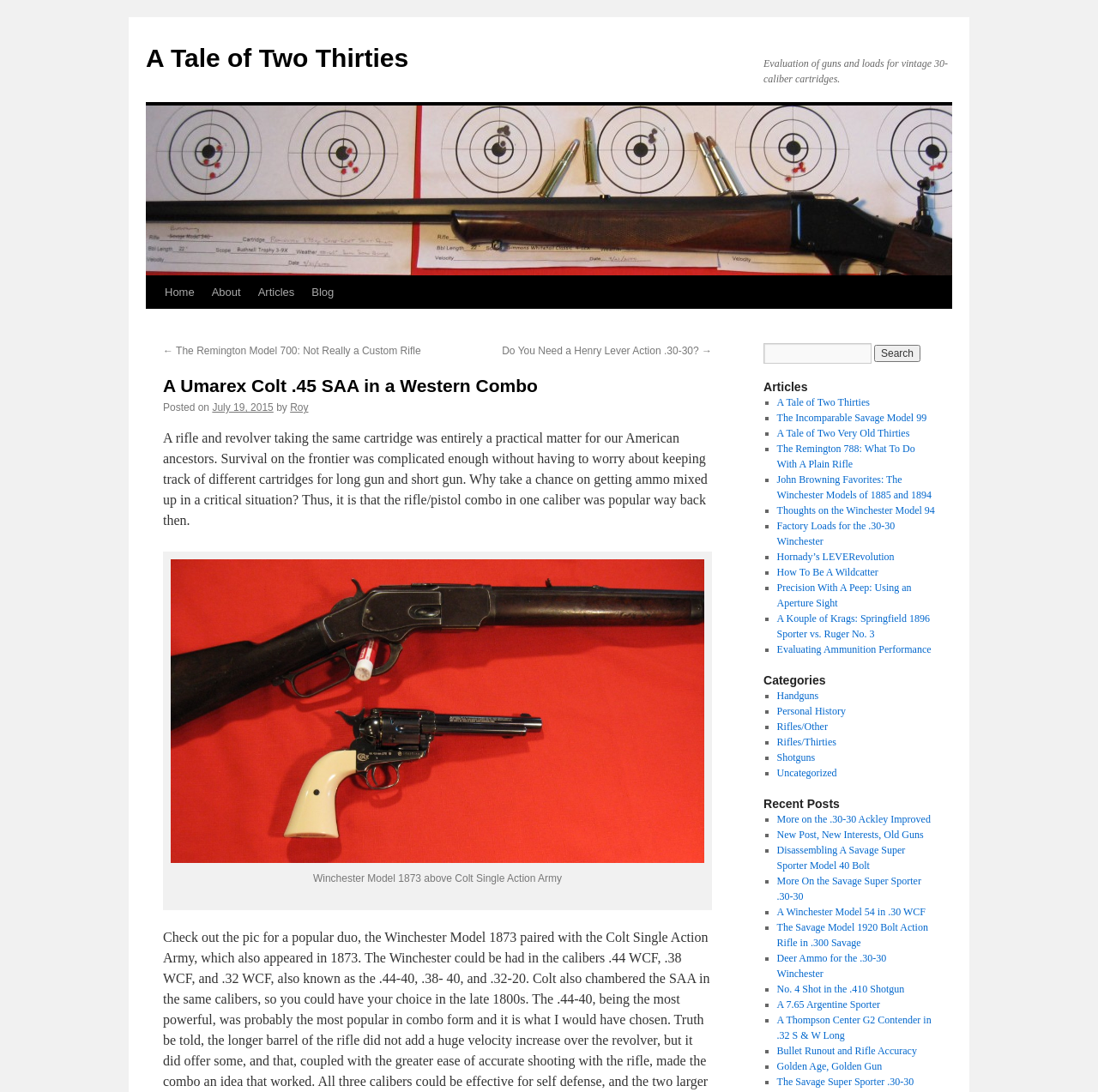Please locate the bounding box coordinates of the element's region that needs to be clicked to follow the instruction: "Search for articles". The bounding box coordinates should be provided as four float numbers between 0 and 1, i.e., [left, top, right, bottom].

[0.695, 0.314, 0.794, 0.333]